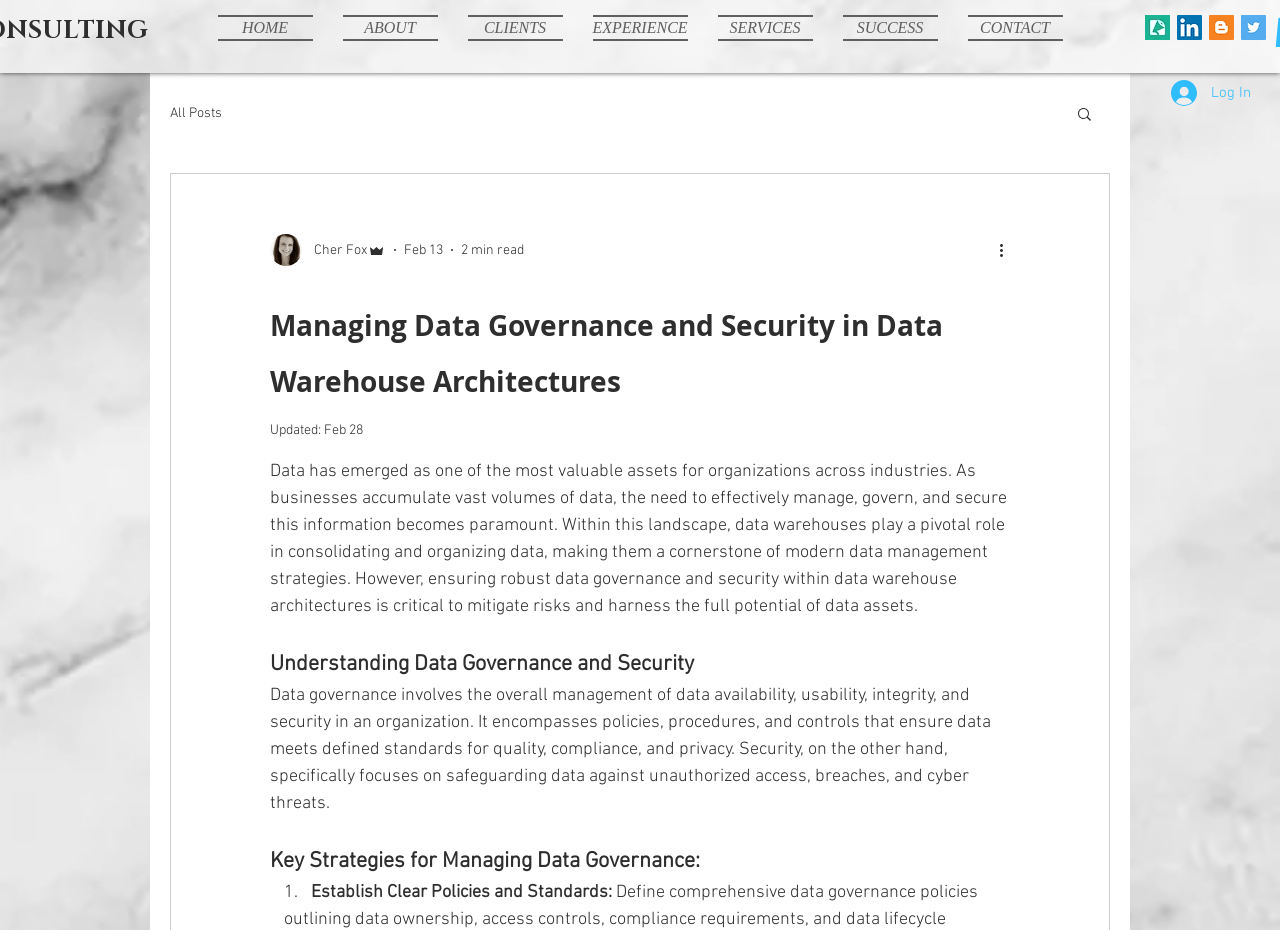Respond with a single word or phrase:
What is the main topic of this webpage?

Data governance and security